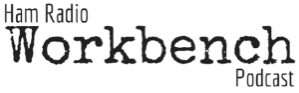What is the niche of the podcast?
Using the visual information, respond with a single word or phrase.

Amateur radio